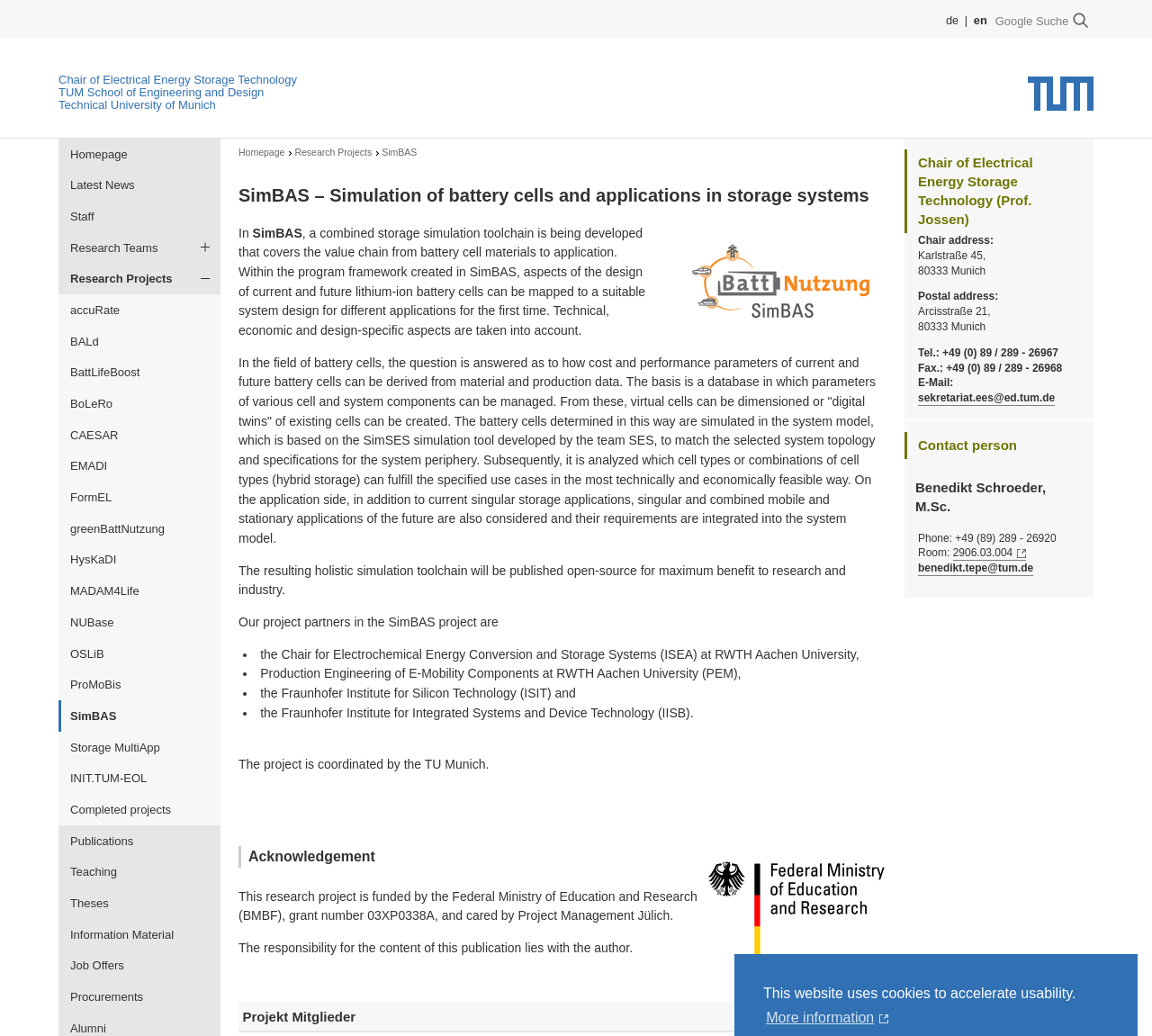What is the purpose of the SimBAS project?
Please provide a comprehensive answer based on the information in the image.

I found the answer by looking at the descriptive text in the main content section of the webpage, which explains that the project aims to develop a combined storage simulation toolchain that covers the value chain from battery cell materials to application.